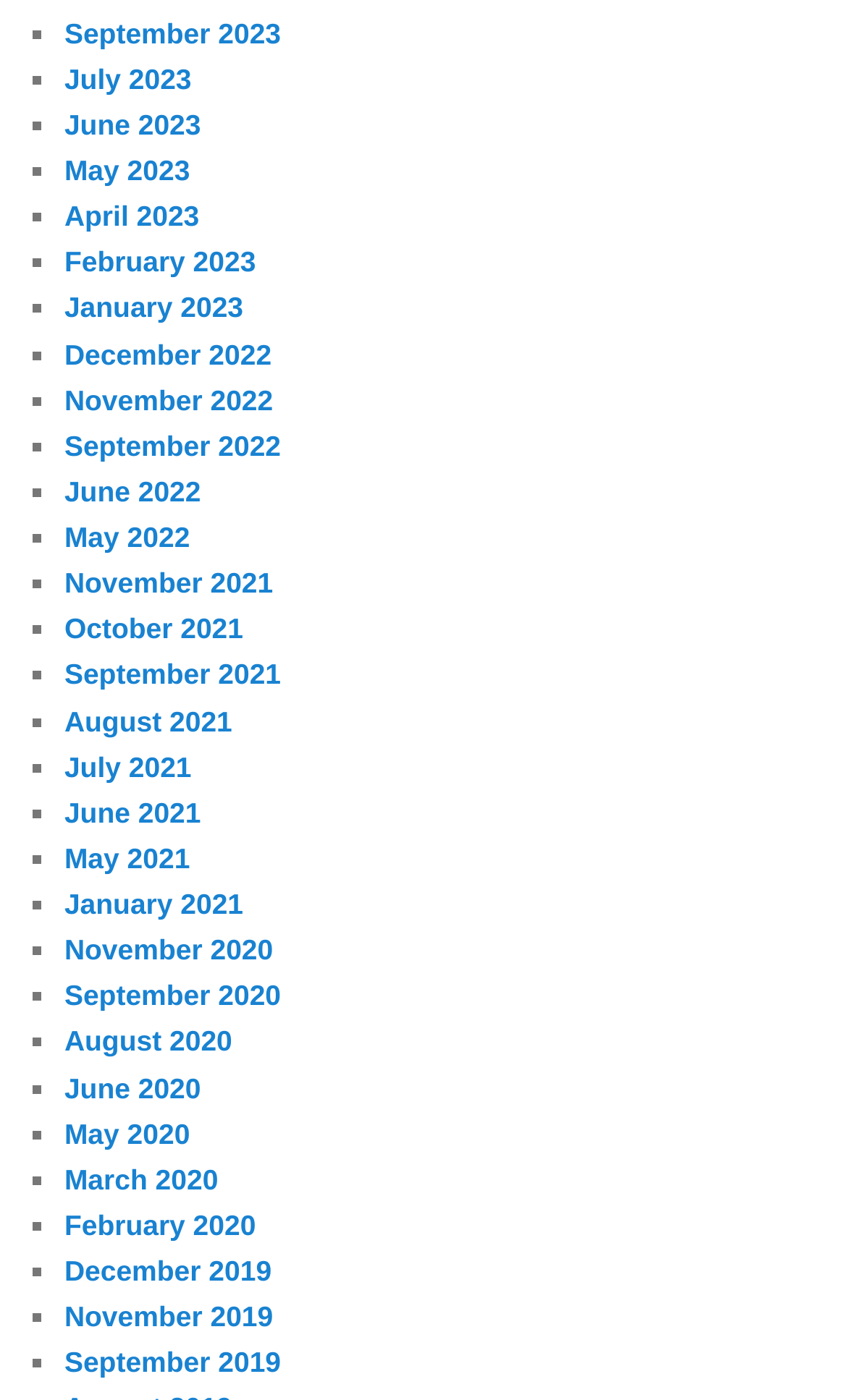How many links are there in total?
Can you provide an in-depth and detailed response to the question?

By counting the links in the list, I can see that there are 37 links in total, each corresponding to a specific month and year.